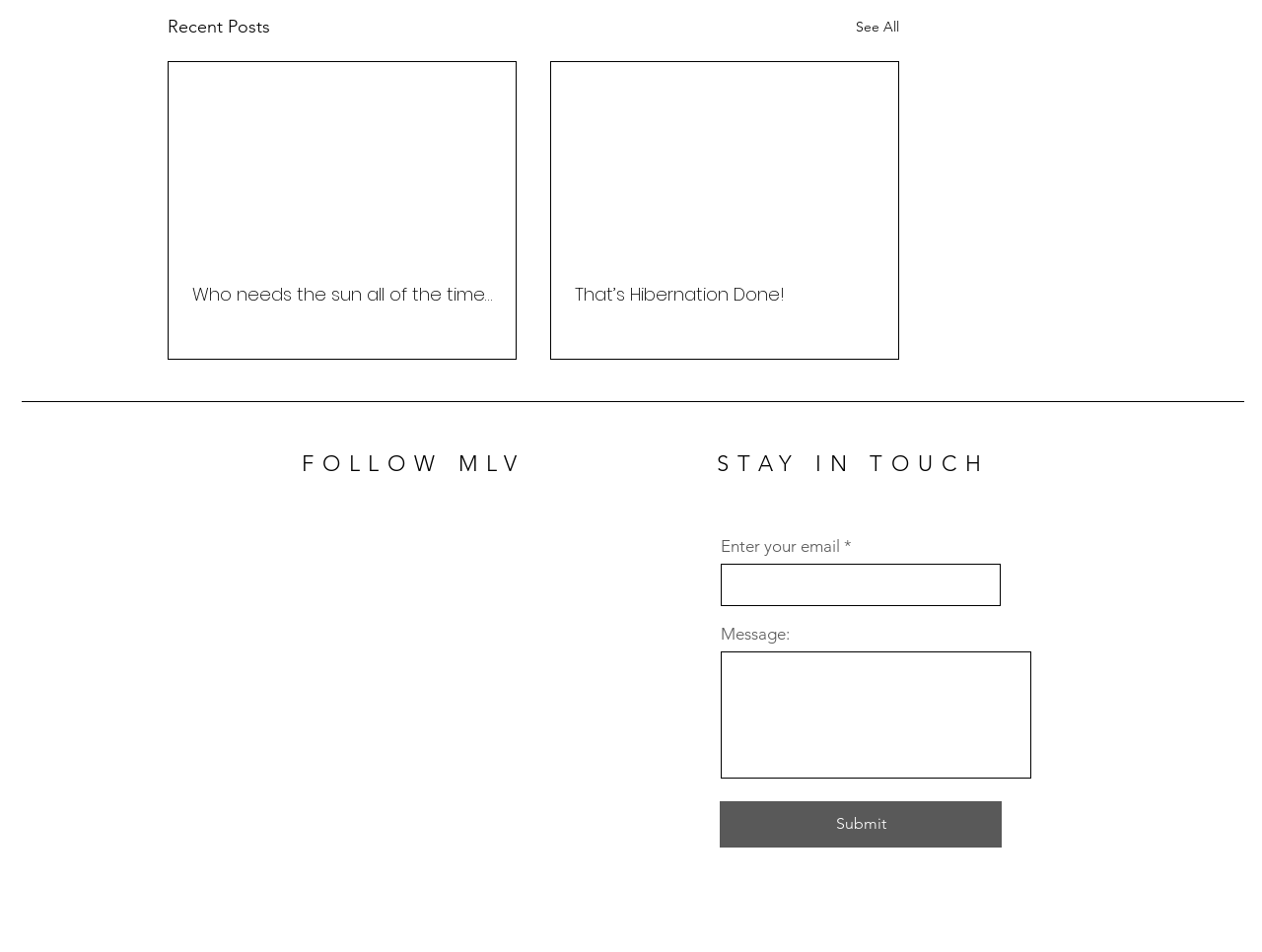Determine the bounding box coordinates for the area that needs to be clicked to fulfill this task: "Follow on Facebook". The coordinates must be given as four float numbers between 0 and 1, i.e., [left, top, right, bottom].

[0.143, 0.473, 0.164, 0.501]